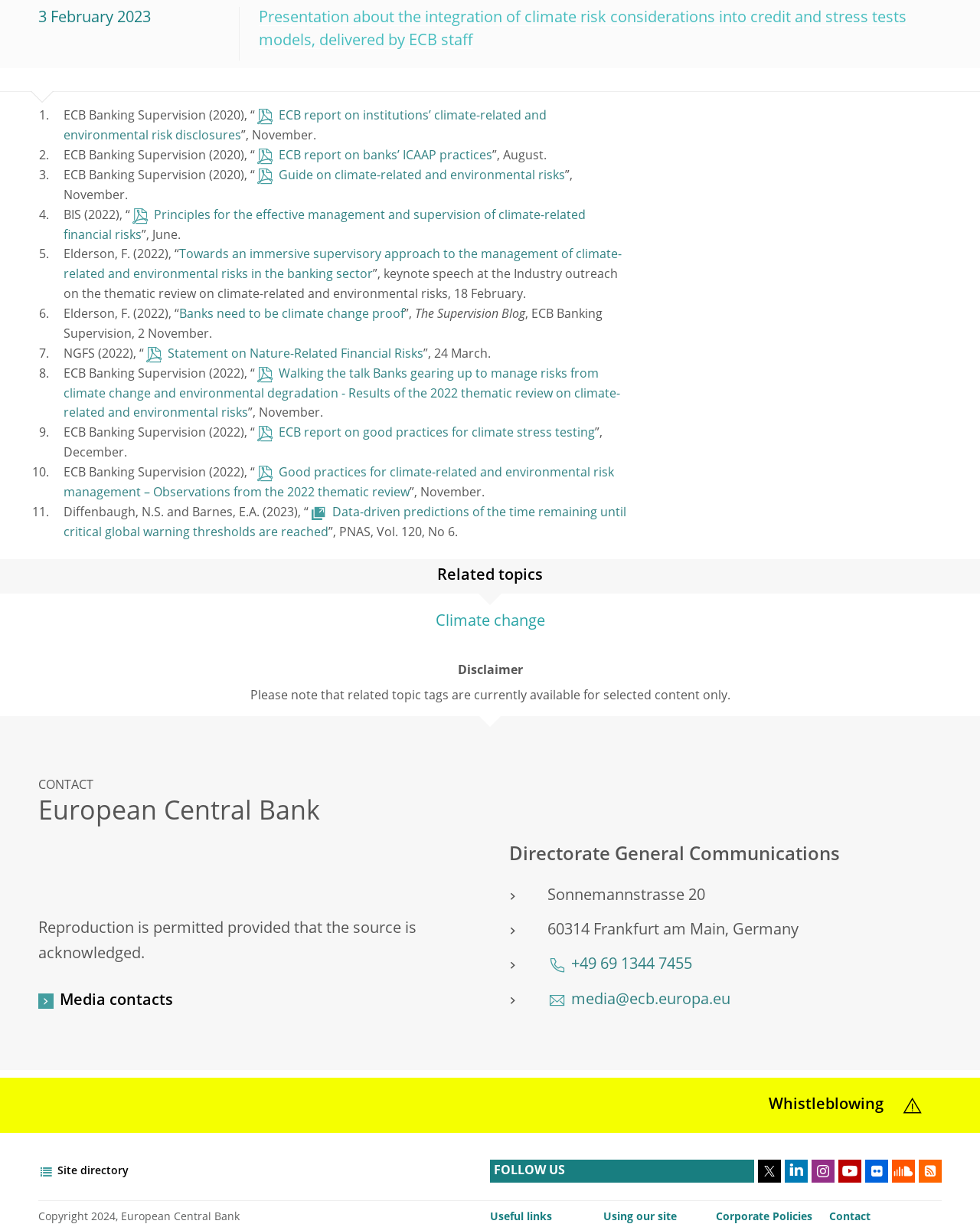Please determine the bounding box coordinates of the element to click in order to execute the following instruction: "Read the ECB report on institutions’ climate-related and environmental risk disclosures". The coordinates should be four float numbers between 0 and 1, specified as [left, top, right, bottom].

[0.065, 0.09, 0.558, 0.116]